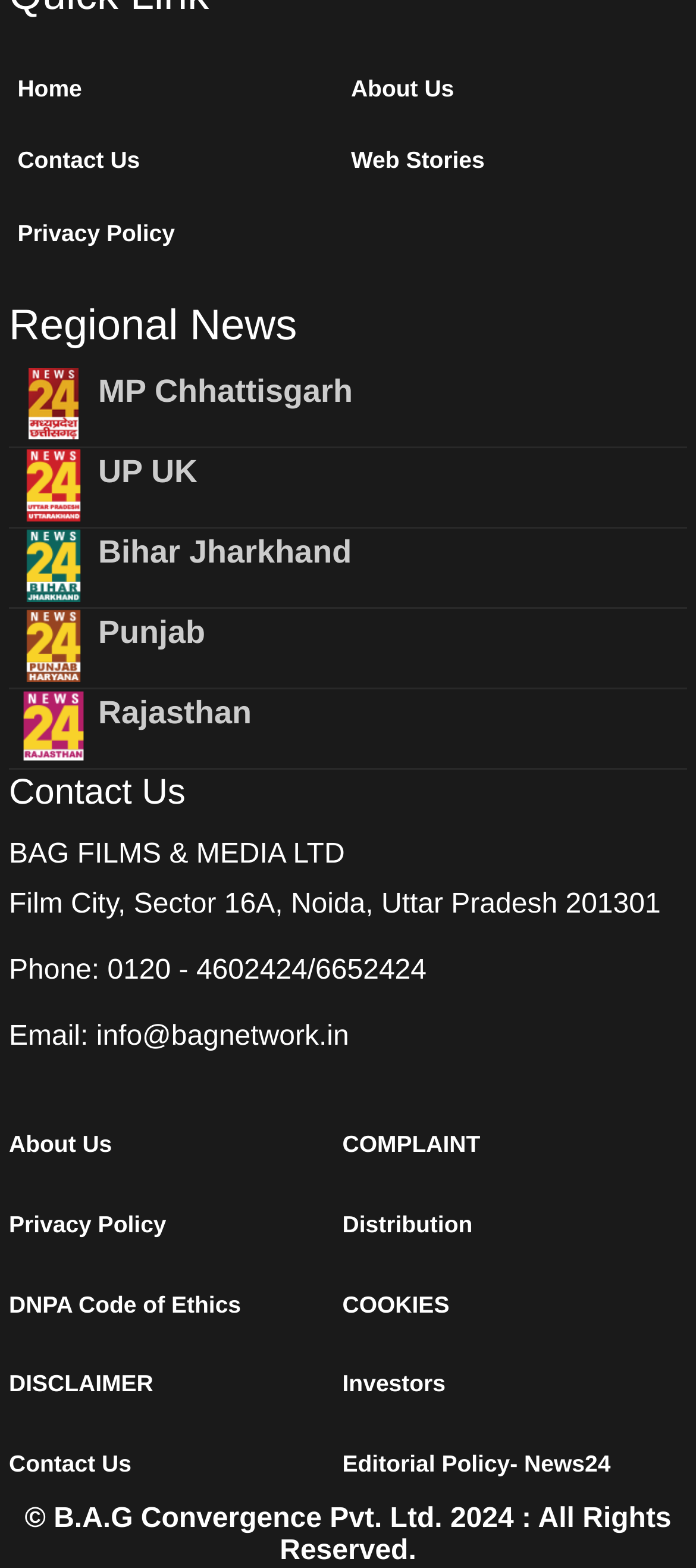How many navigation links are there at the top of the page?
Using the image as a reference, answer with just one word or a short phrase.

4